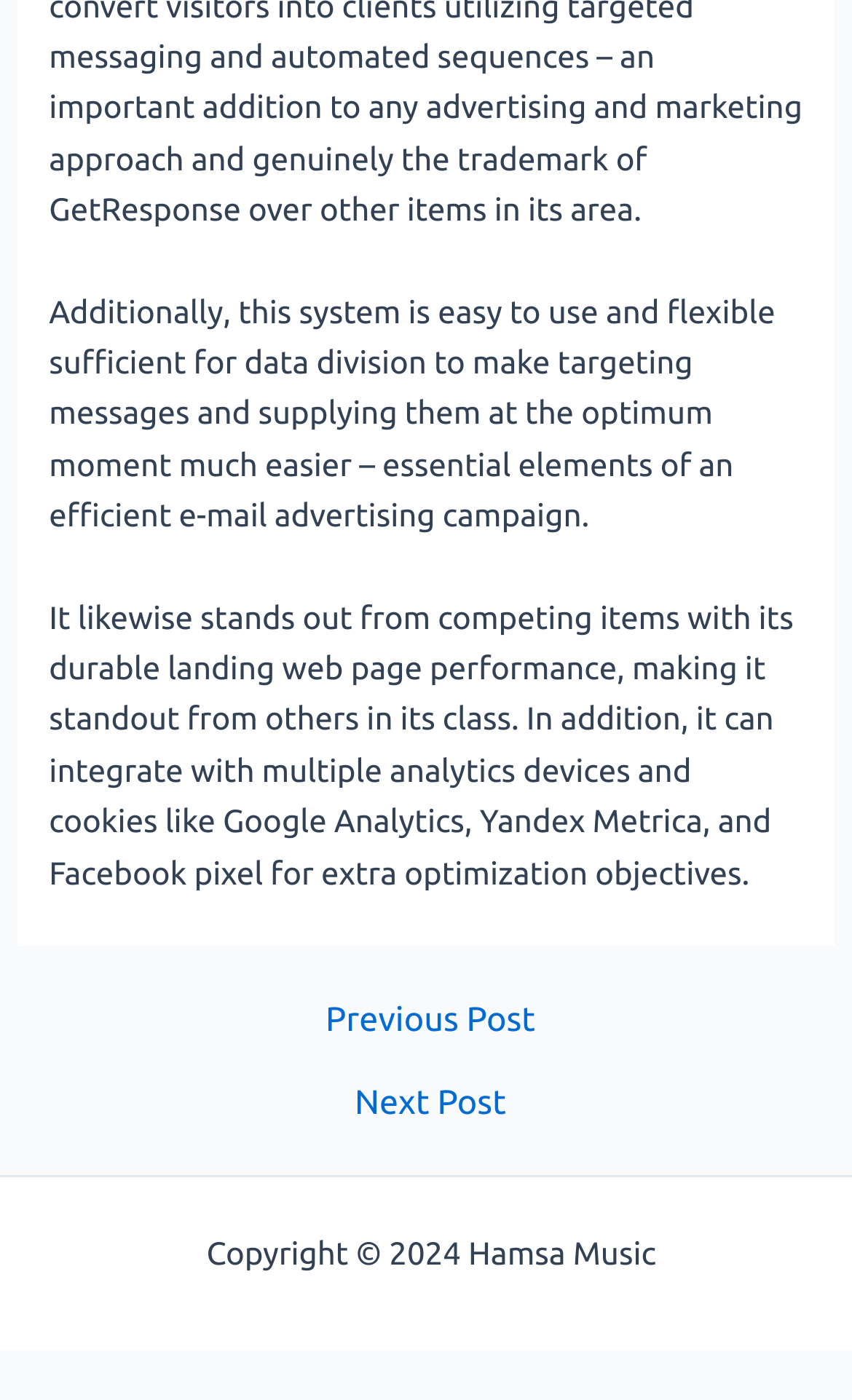Locate the bounding box of the UI element based on this description: "Sitemap". Provide four float numbers between 0 and 1 as [left, top, right, bottom].

[0.779, 0.881, 0.917, 0.907]